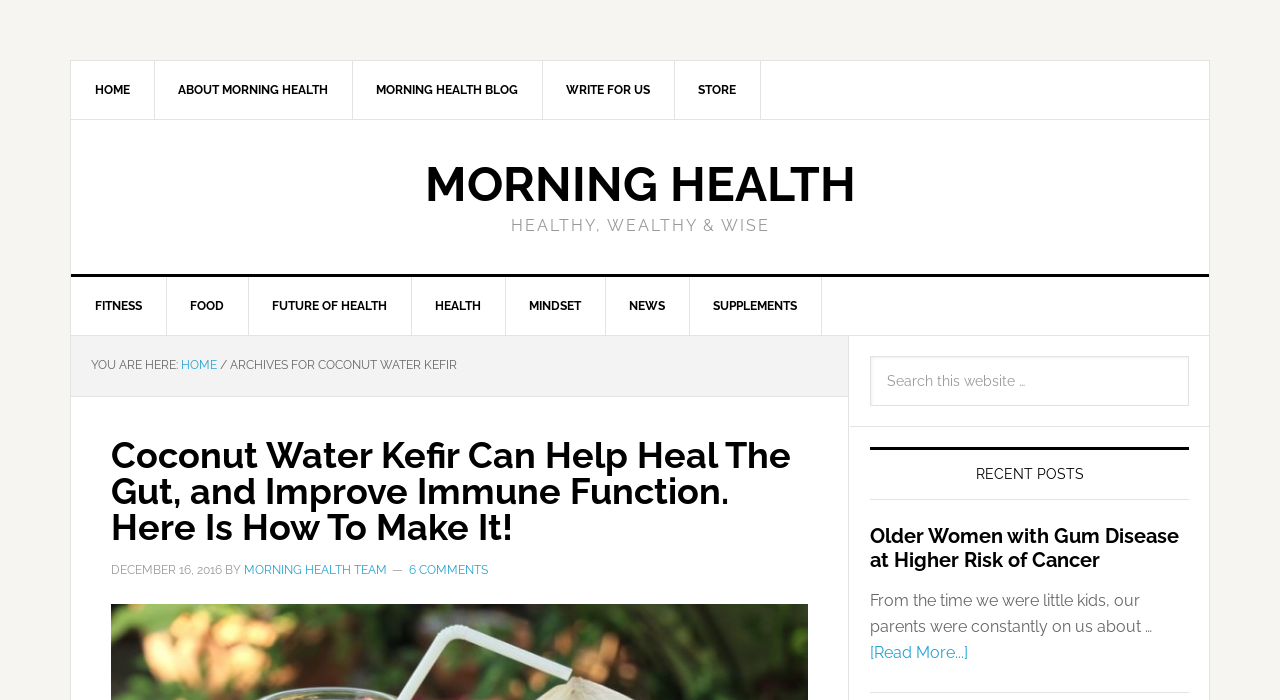What is the author of the current post?
Can you provide a detailed and comprehensive answer to the question?

I found the link 'BY MORNING HEALTH TEAM' at the bottom of the post, which indicates the author of the current post.